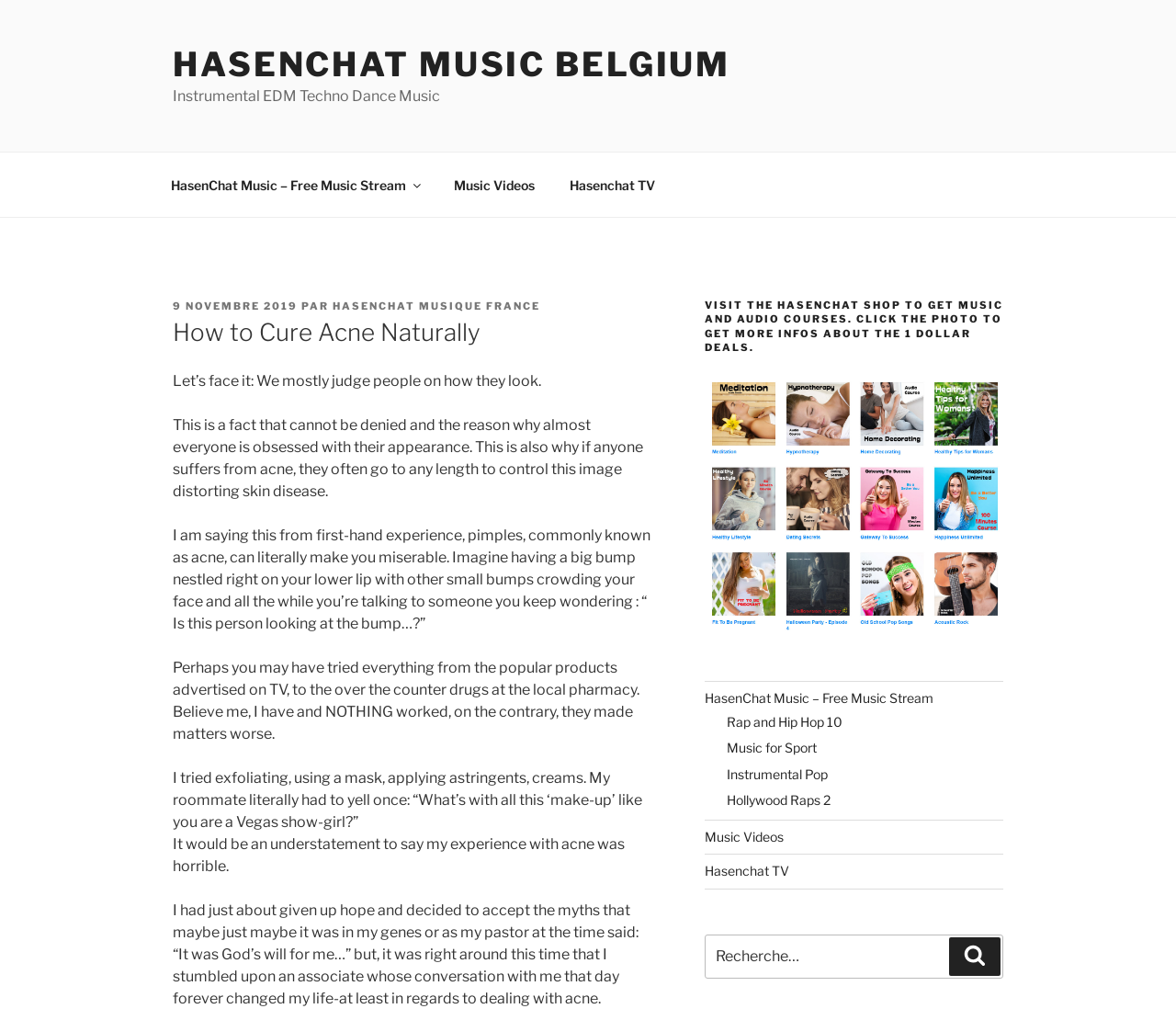Can you look at the image and give a comprehensive answer to the question:
What is the author's experience with acne?

The author's experience with acne can be described as horrible based on the text 'It would be an understatement to say my experience with acne was horrible.' which suggests that the author had a very negative experience with acne.